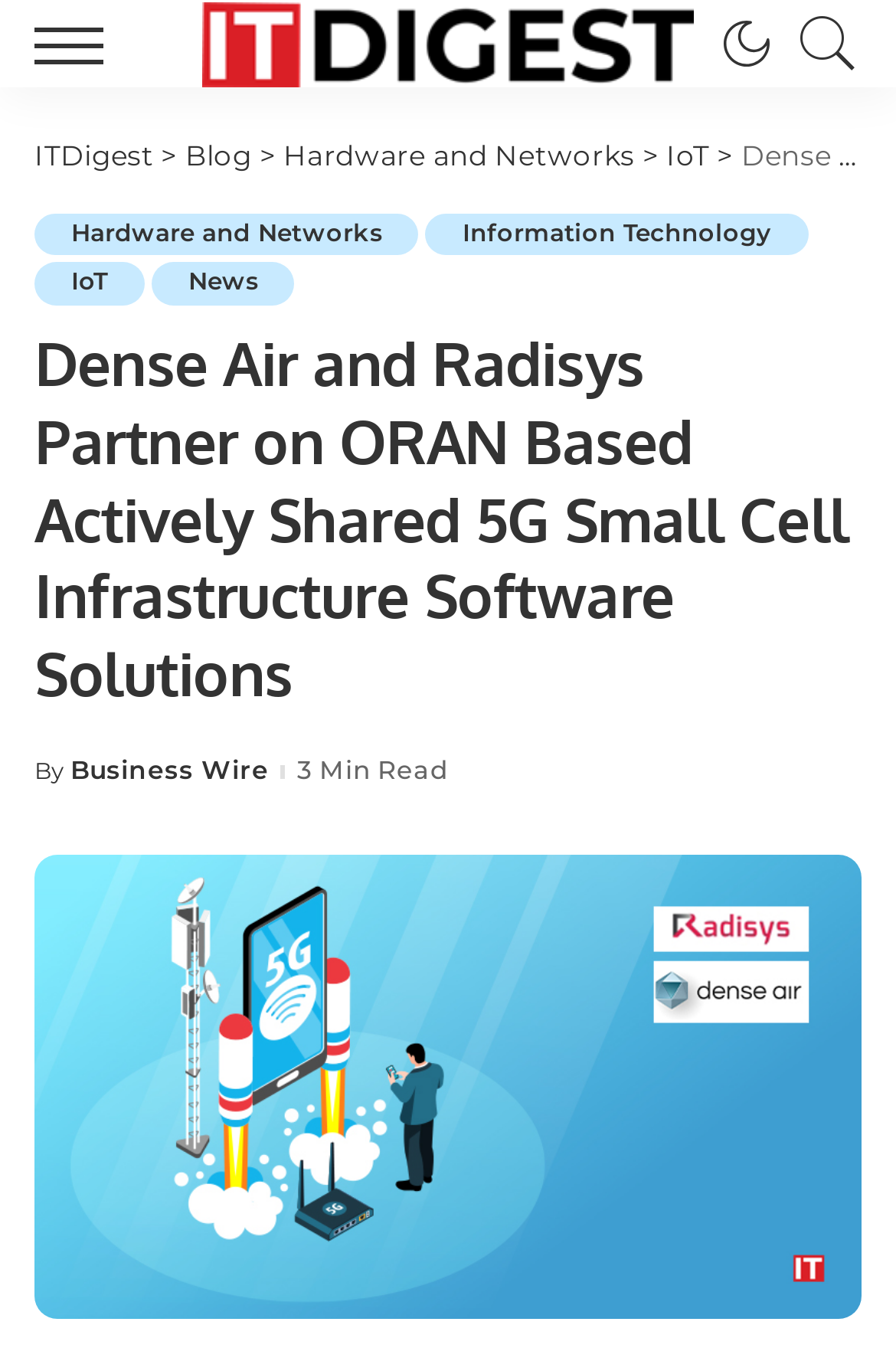Determine the bounding box coordinates for the area you should click to complete the following instruction: "Read the news".

[0.169, 0.193, 0.329, 0.224]